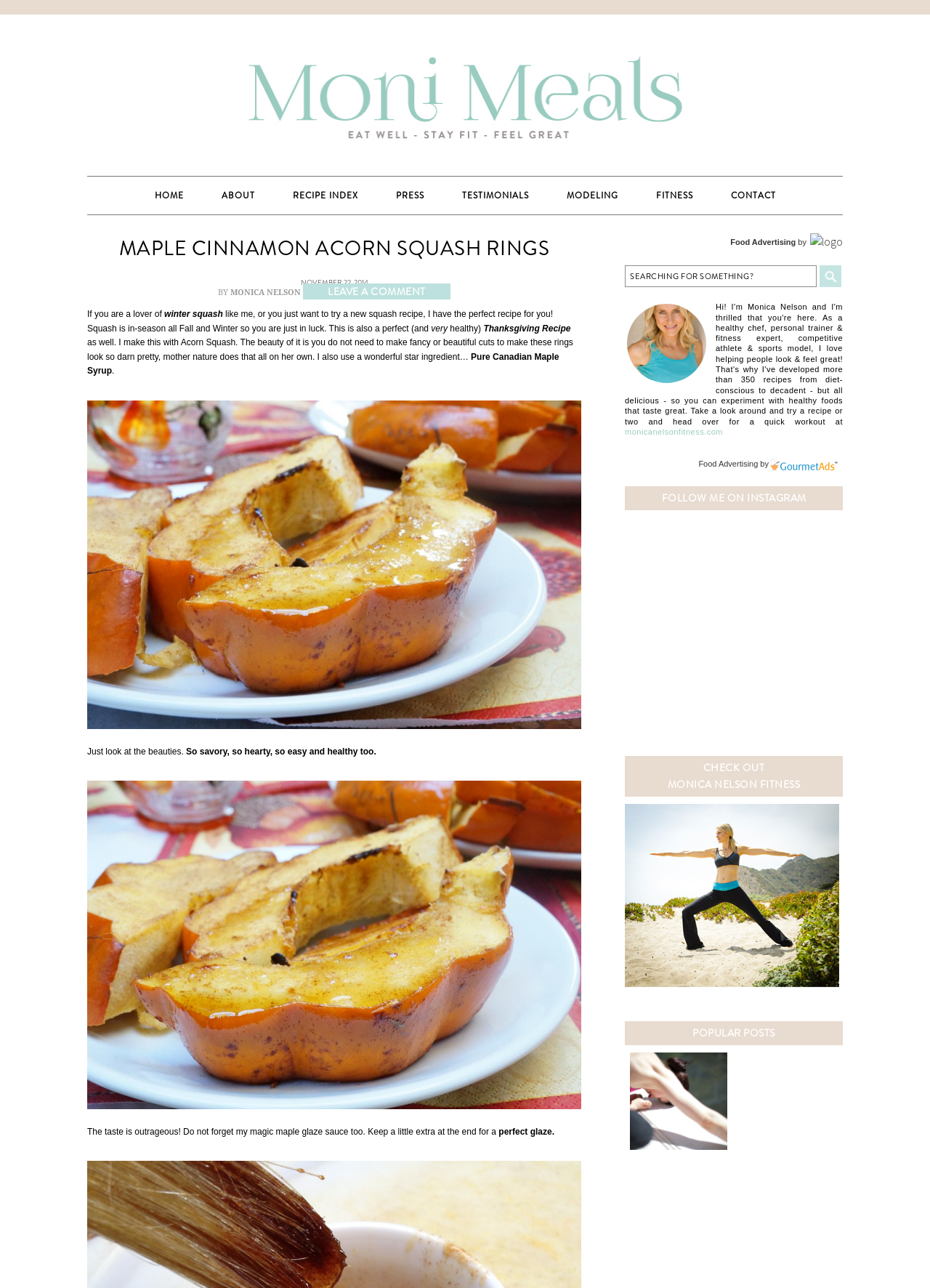Determine the bounding box coordinates for the clickable element to execute this instruction: "Search for something in the search box". Provide the coordinates as four float numbers between 0 and 1, i.e., [left, top, right, bottom].

[0.672, 0.206, 0.906, 0.223]